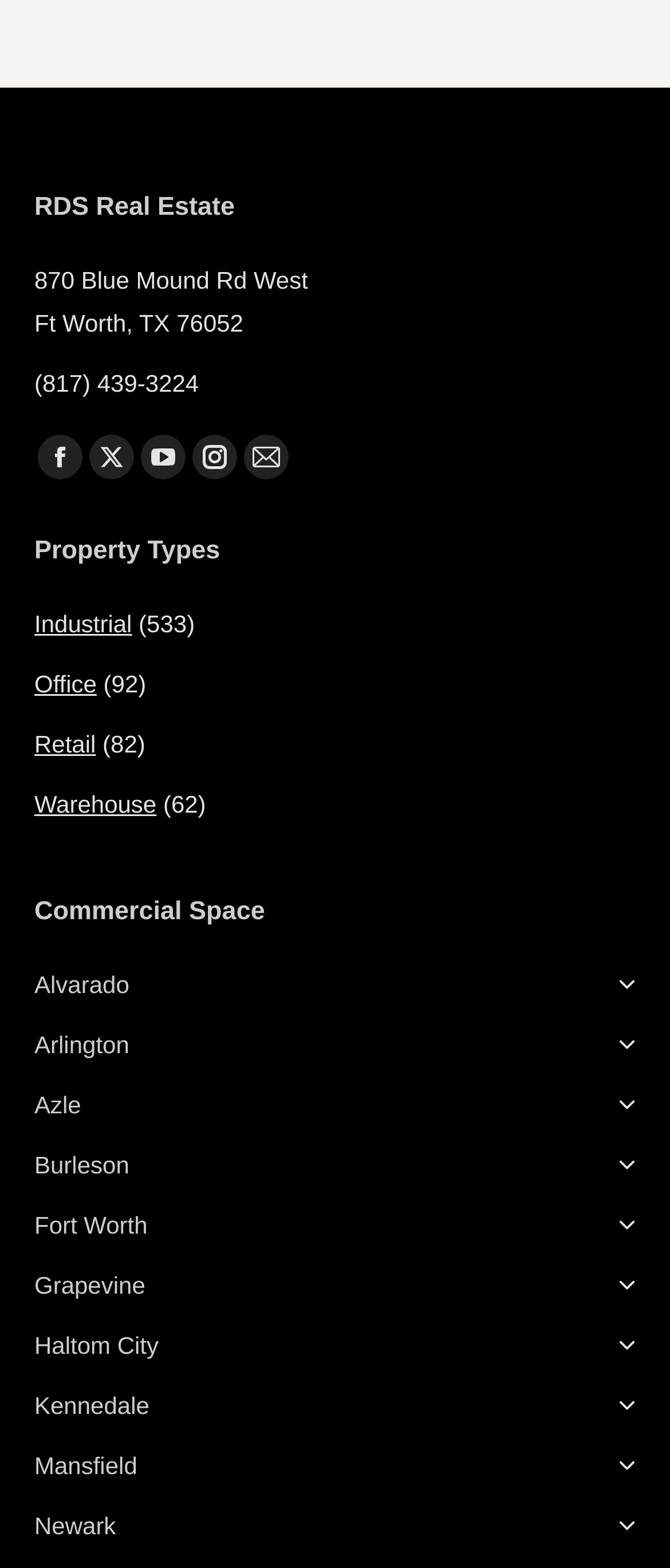Show me the bounding box coordinates of the clickable region to achieve the task as per the instruction: "Go to Fort Worth page".

[0.051, 0.768, 0.949, 0.806]